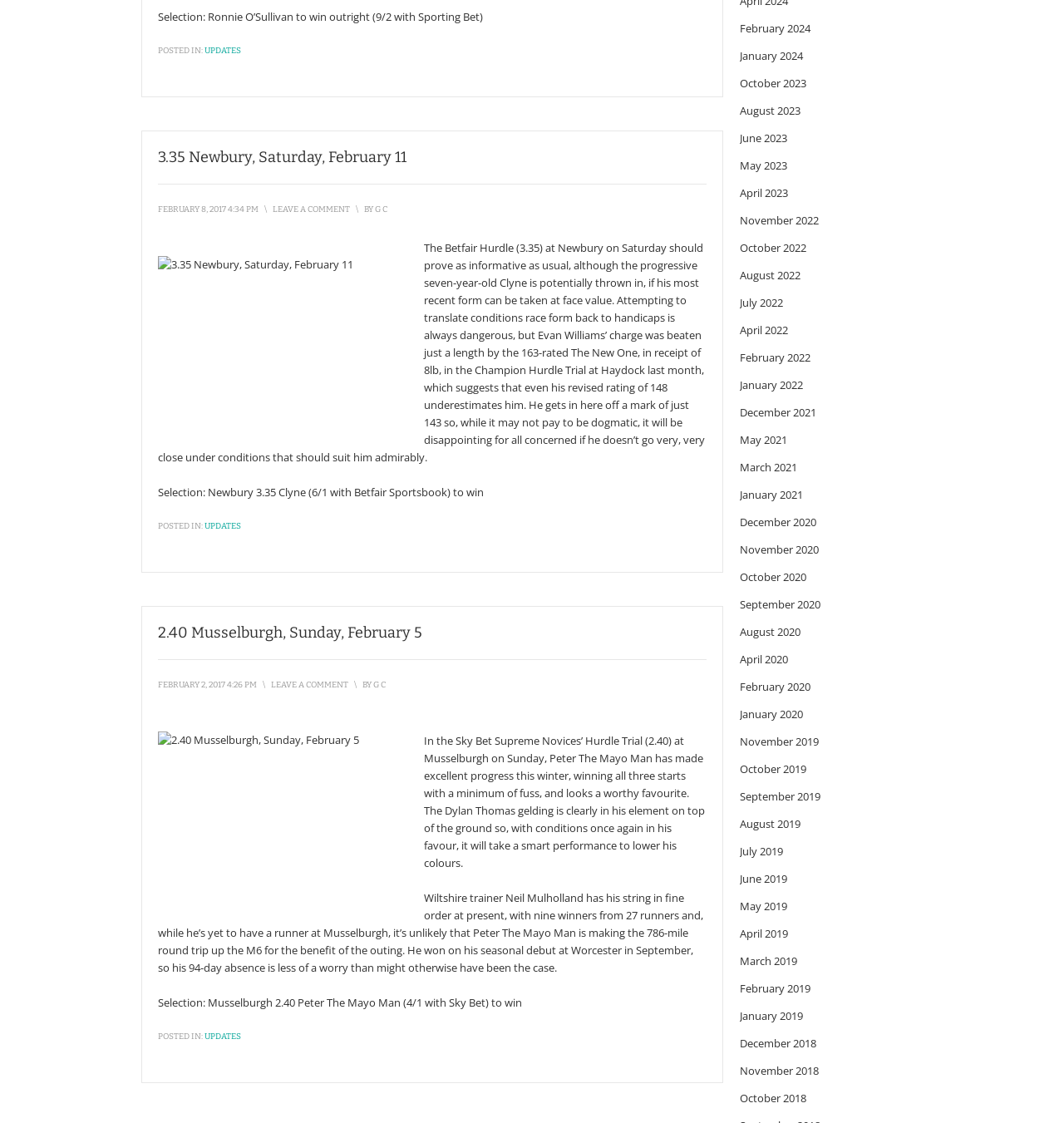Please find the bounding box for the UI component described as follows: "Updates".

[0.192, 0.918, 0.227, 0.927]